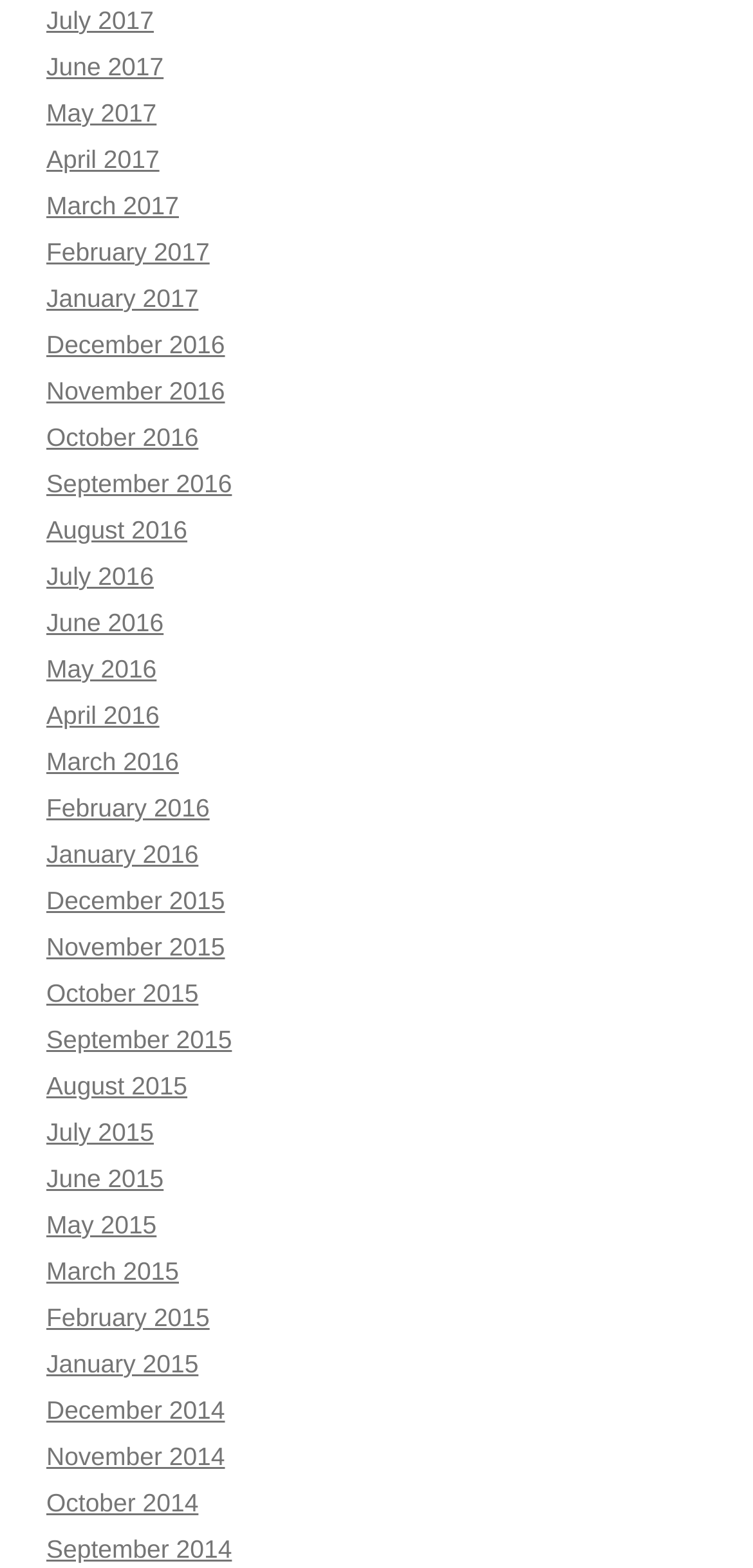Determine the bounding box coordinates for the clickable element to execute this instruction: "Browse June 2016 posts". Provide the coordinates as four float numbers between 0 and 1, i.e., [left, top, right, bottom].

[0.062, 0.388, 0.217, 0.406]